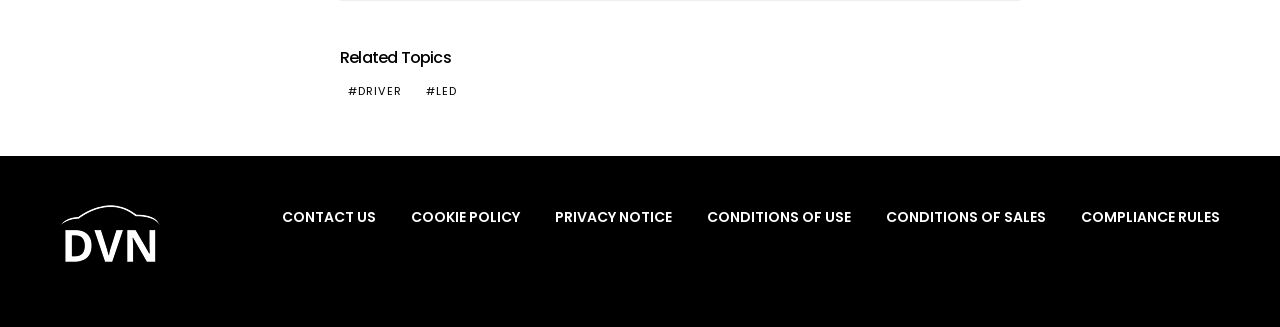How many links are in the footer section?
Please respond to the question with a detailed and thorough explanation.

The footer section is located at the bottom of the webpage and contains 6 links: 'DVN', 'CONTACT US', 'COOKIE POLICY', 'PRIVACY NOTICE', 'CONDITIONS OF USE', and 'CONDITIONS OF SALES'. These links have bounding boxes ranging from [0.047, 0.622, 0.125, 0.803] to [0.845, 0.631, 0.953, 0.696].